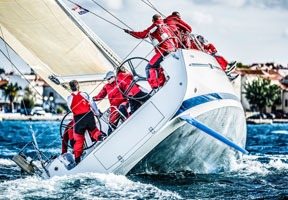Is the sailboat moving?
Look at the image and respond to the question as thoroughly as possible.

The caption describes the sailboat as 'cutting through the turquoise waters' and 'heeling dramatically to one side', which suggests that the sailboat is in motion.